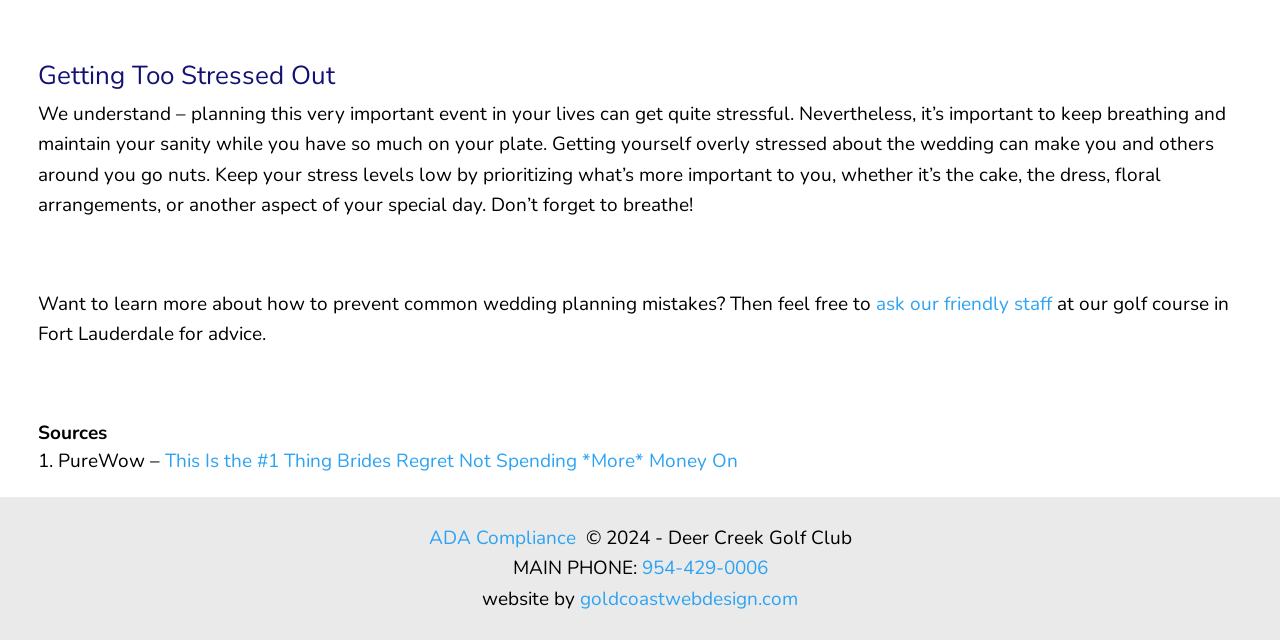Answer this question using a single word or a brief phrase:
Where is the golf course mentioned in the webpage located?

Fort Lauderdale